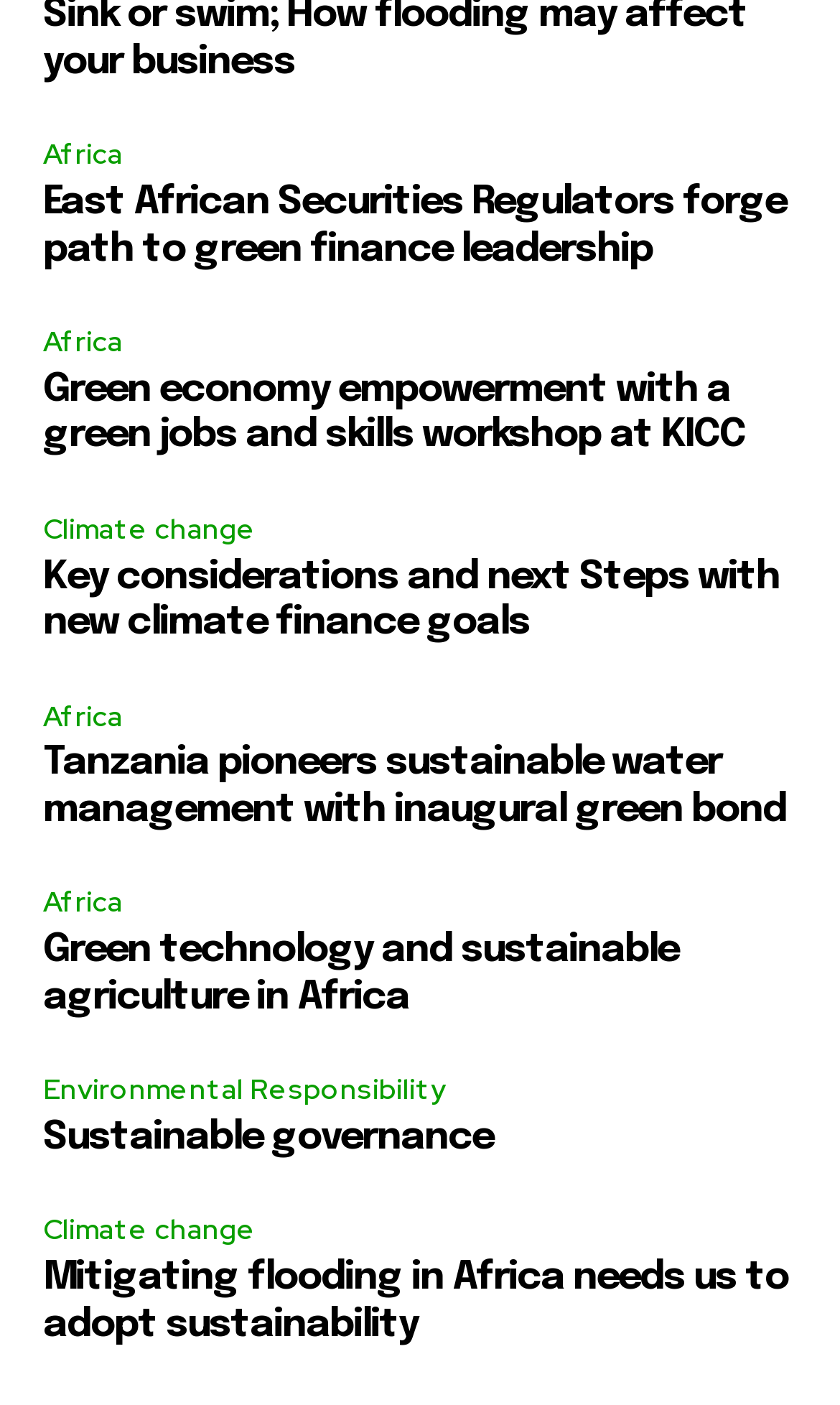Please pinpoint the bounding box coordinates for the region I should click to adhere to this instruction: "Explore the article about Tanzania pioneers sustainable water management with inaugural green bond".

[0.051, 0.53, 0.936, 0.59]